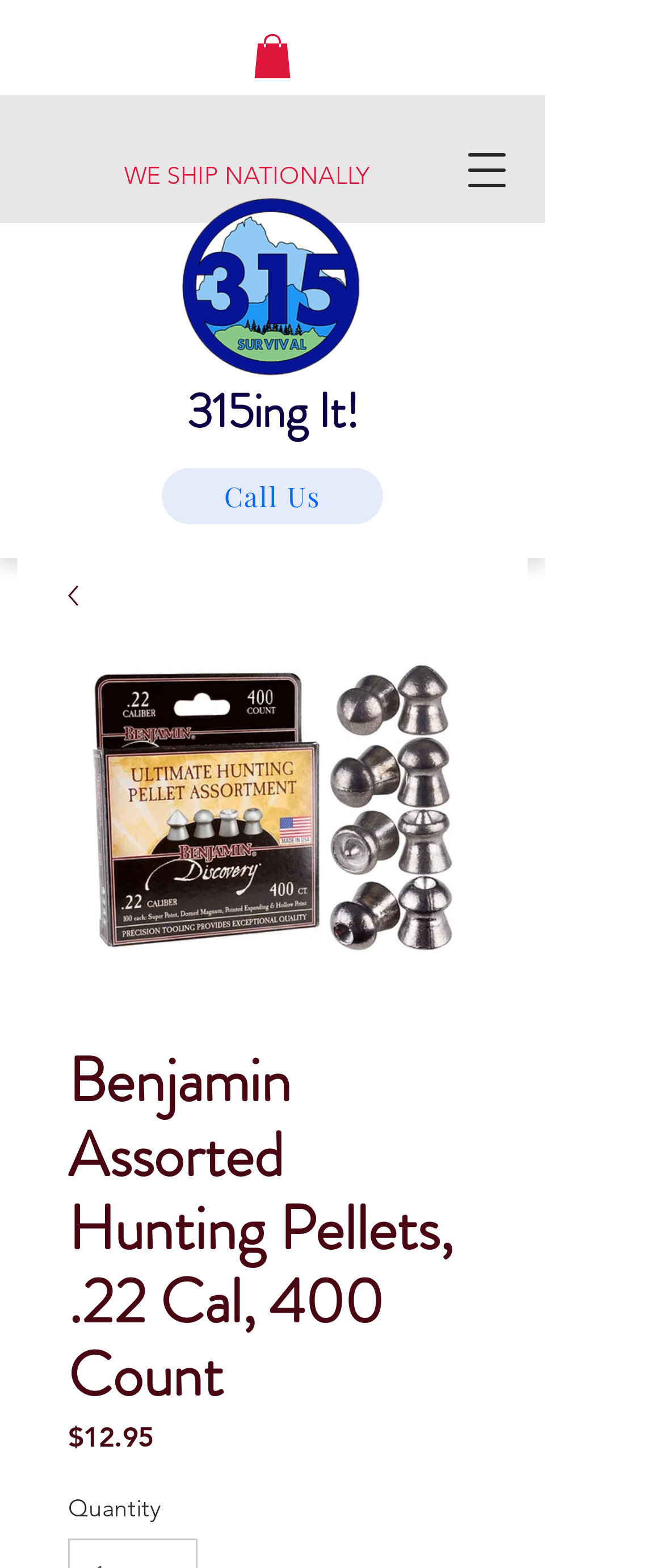What is the price of the product?
Please respond to the question with a detailed and thorough explanation.

I found the price of the product by looking at the StaticText element '$12.95' which is located near the product name and description, indicating that it is the price of the product.